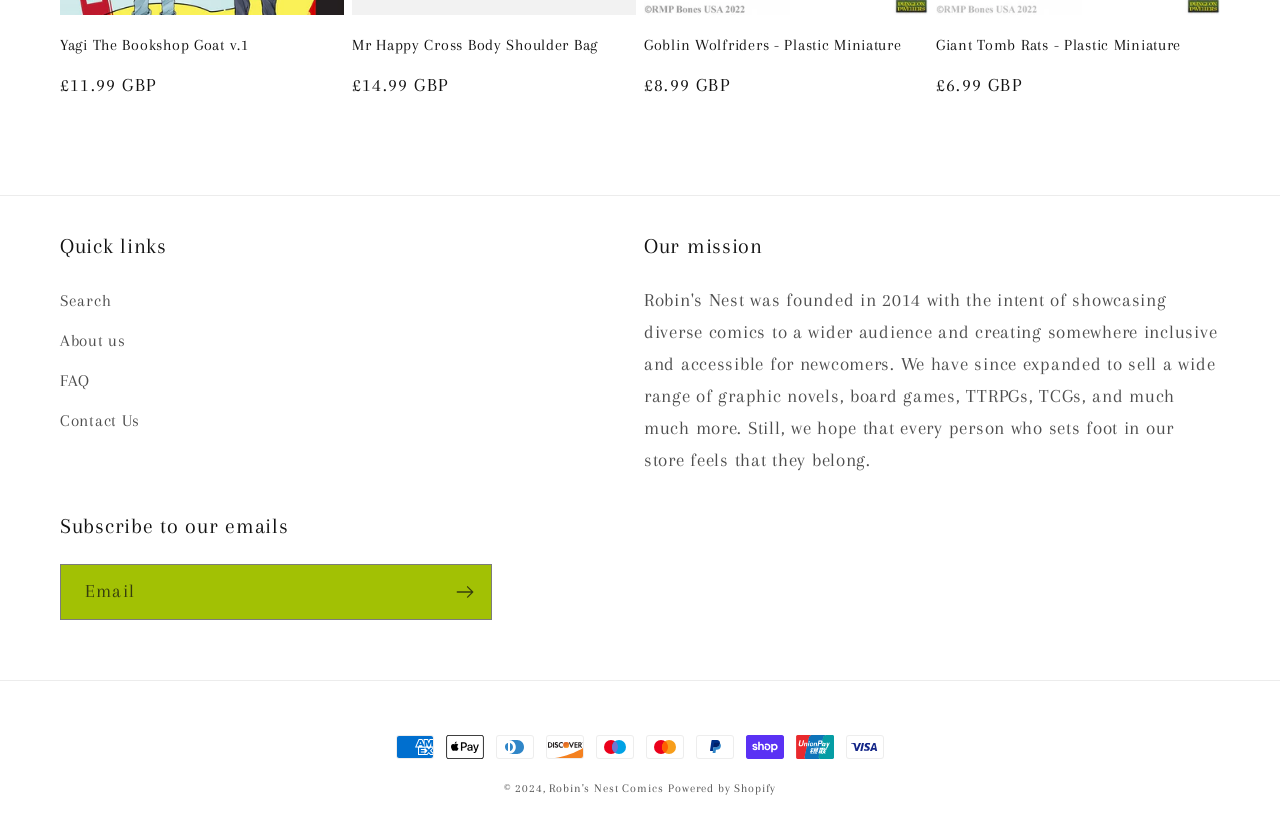Can you give a detailed response to the following question using the information from the image? What is the theme of the products?

I found multiple products with names like 'Yagi The Bookshop Goat v.1', 'Mr Happy Cross Body Shoulder Bag', and 'Goblin Wolfriders - Plastic Miniature', which suggest that the theme of the products is related to comics and games.